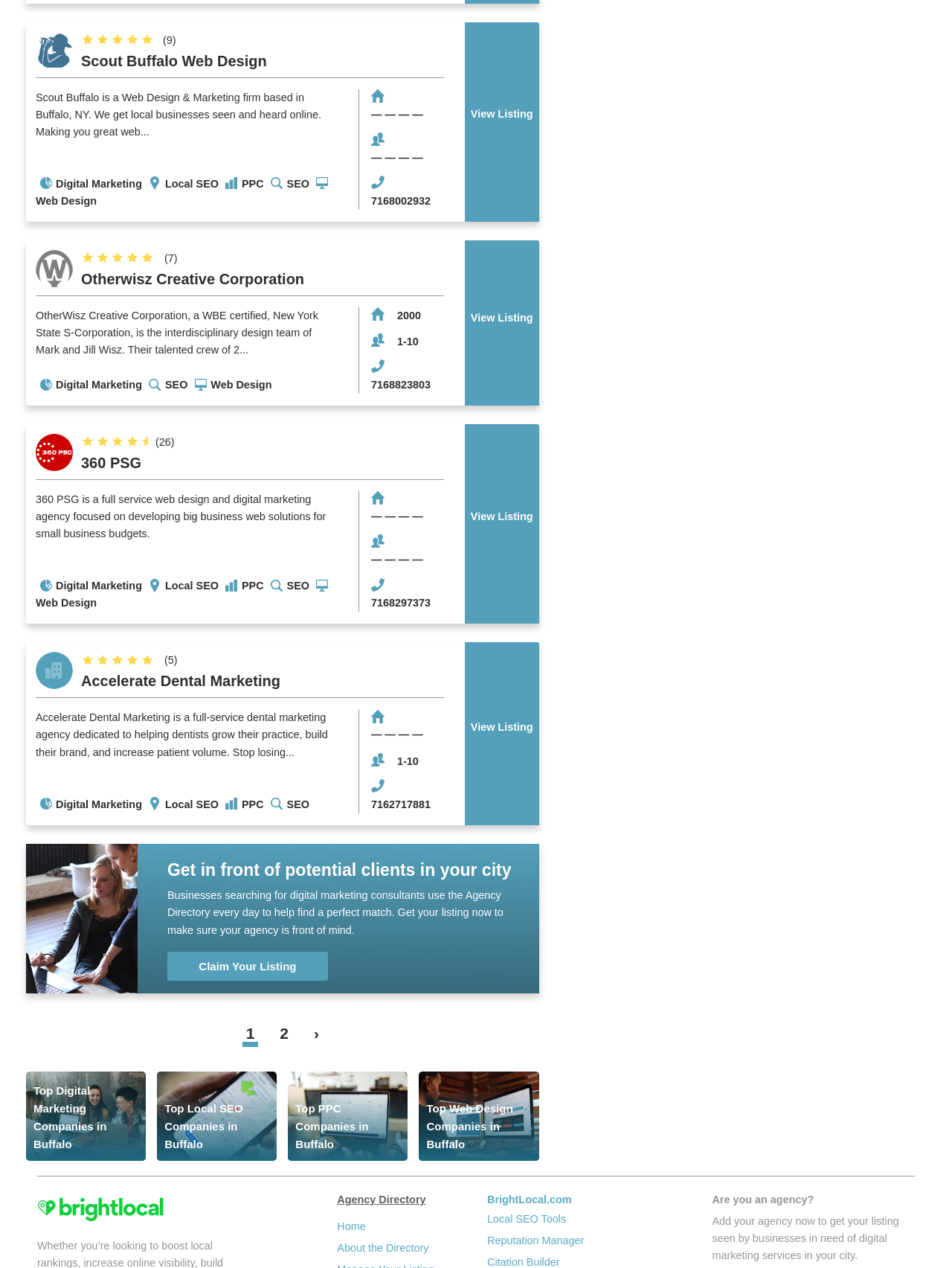Please provide the bounding box coordinates for the element that needs to be clicked to perform the following instruction: "Search for a product". The coordinates should be given as four float numbers between 0 and 1, i.e., [left, top, right, bottom].

None